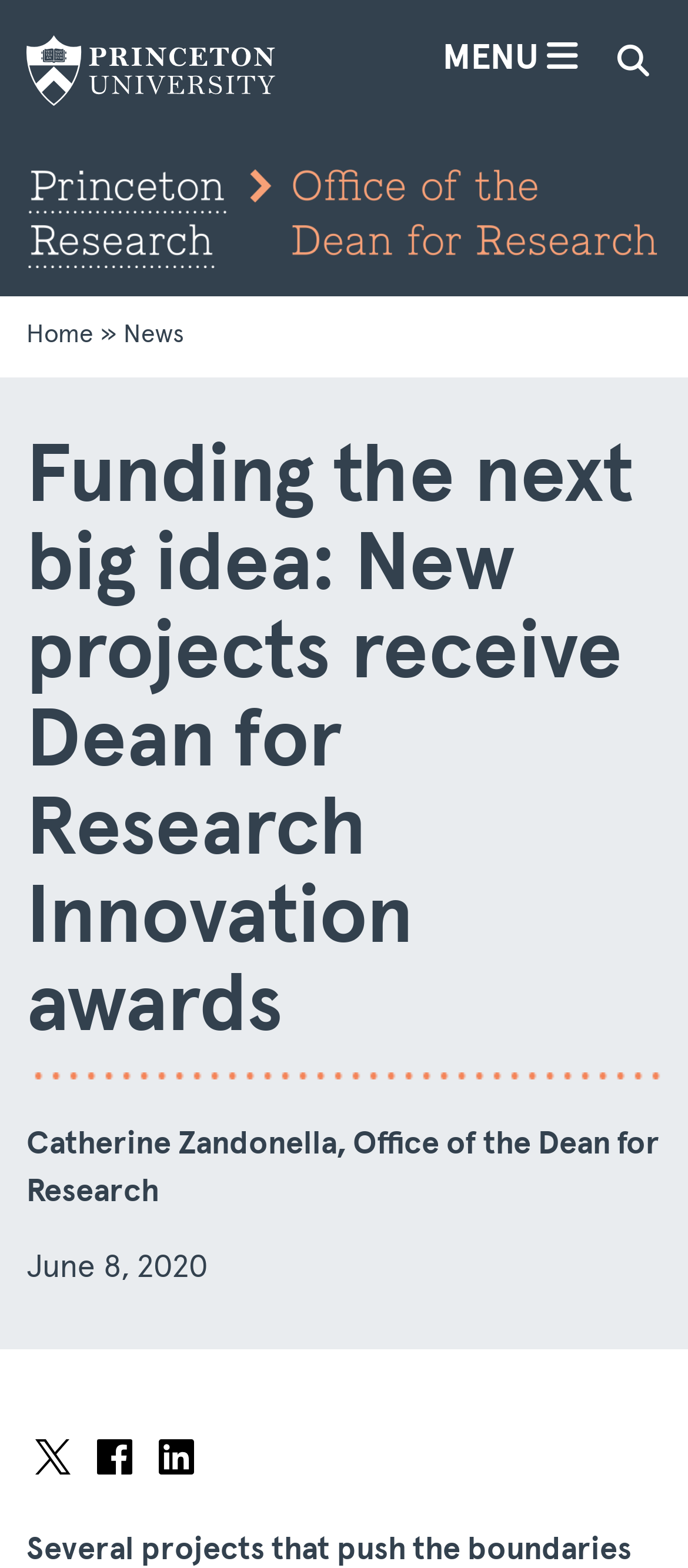Show the bounding box coordinates for the element that needs to be clicked to execute the following instruction: "Read the news". Provide the coordinates in the form of four float numbers between 0 and 1, i.e., [left, top, right, bottom].

[0.179, 0.206, 0.267, 0.222]